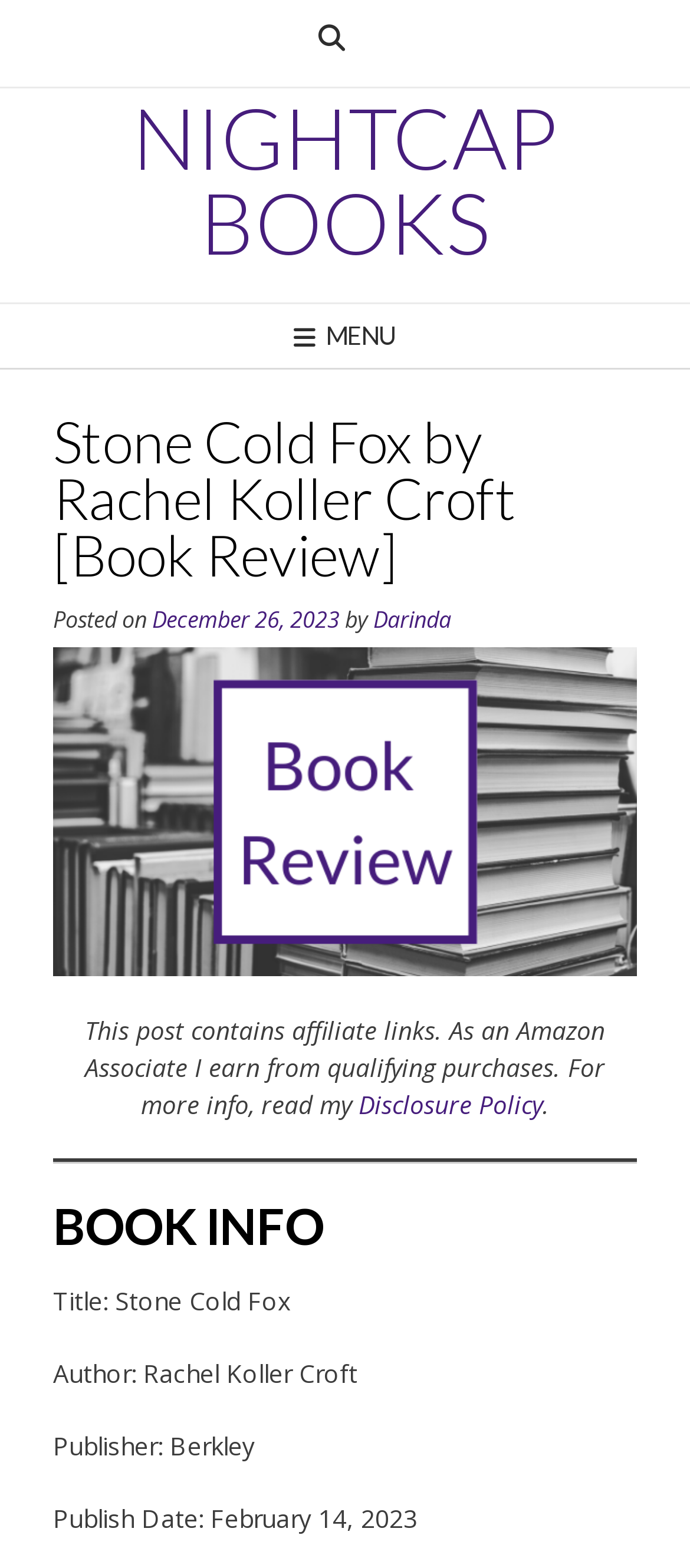Please provide a short answer using a single word or phrase for the question:
What is the name of the website?

Nightcap Books